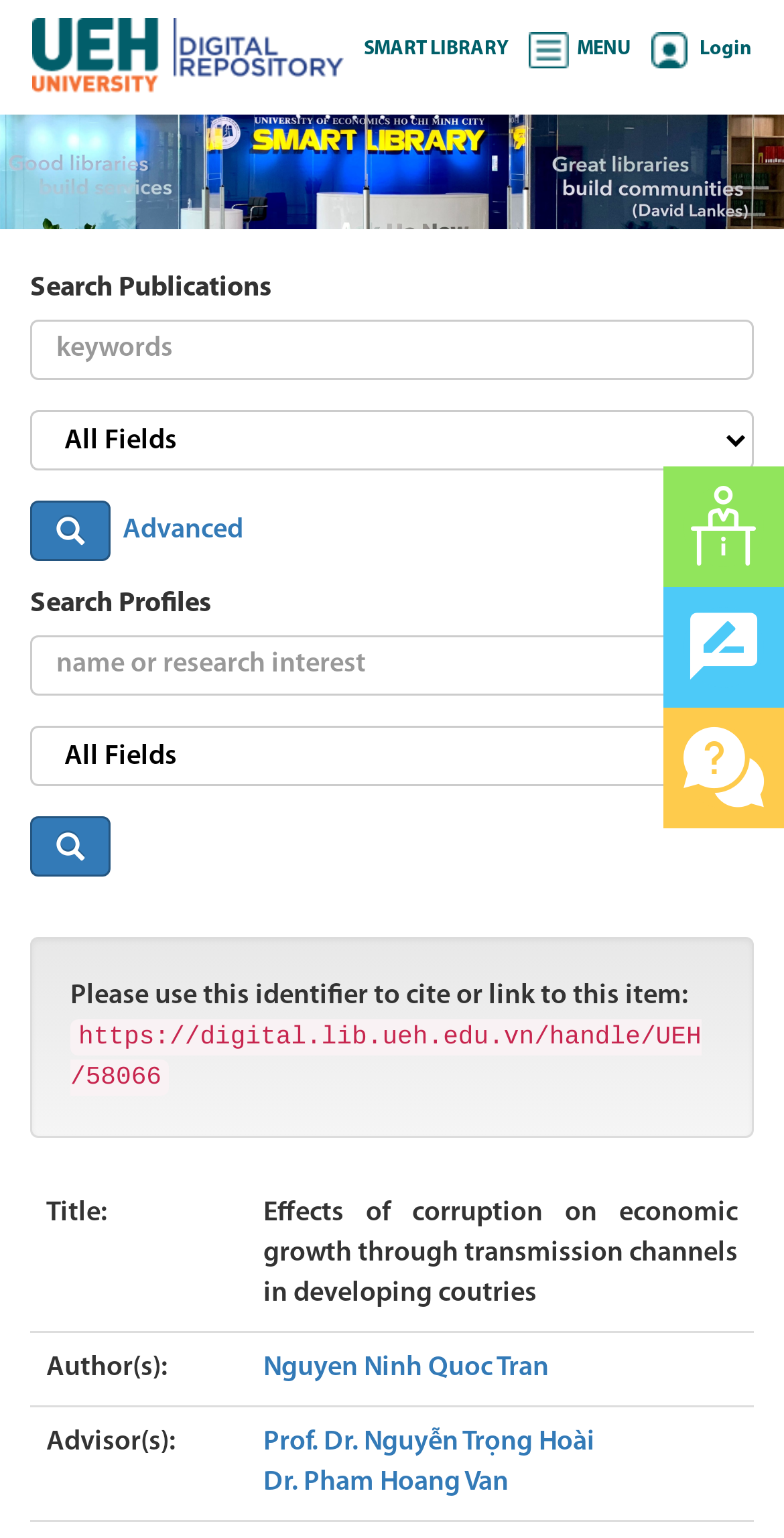What is the title of the publication?
Provide a short answer using one word or a brief phrase based on the image.

Effects of corruption on economic growth through transmission channels in developing countries